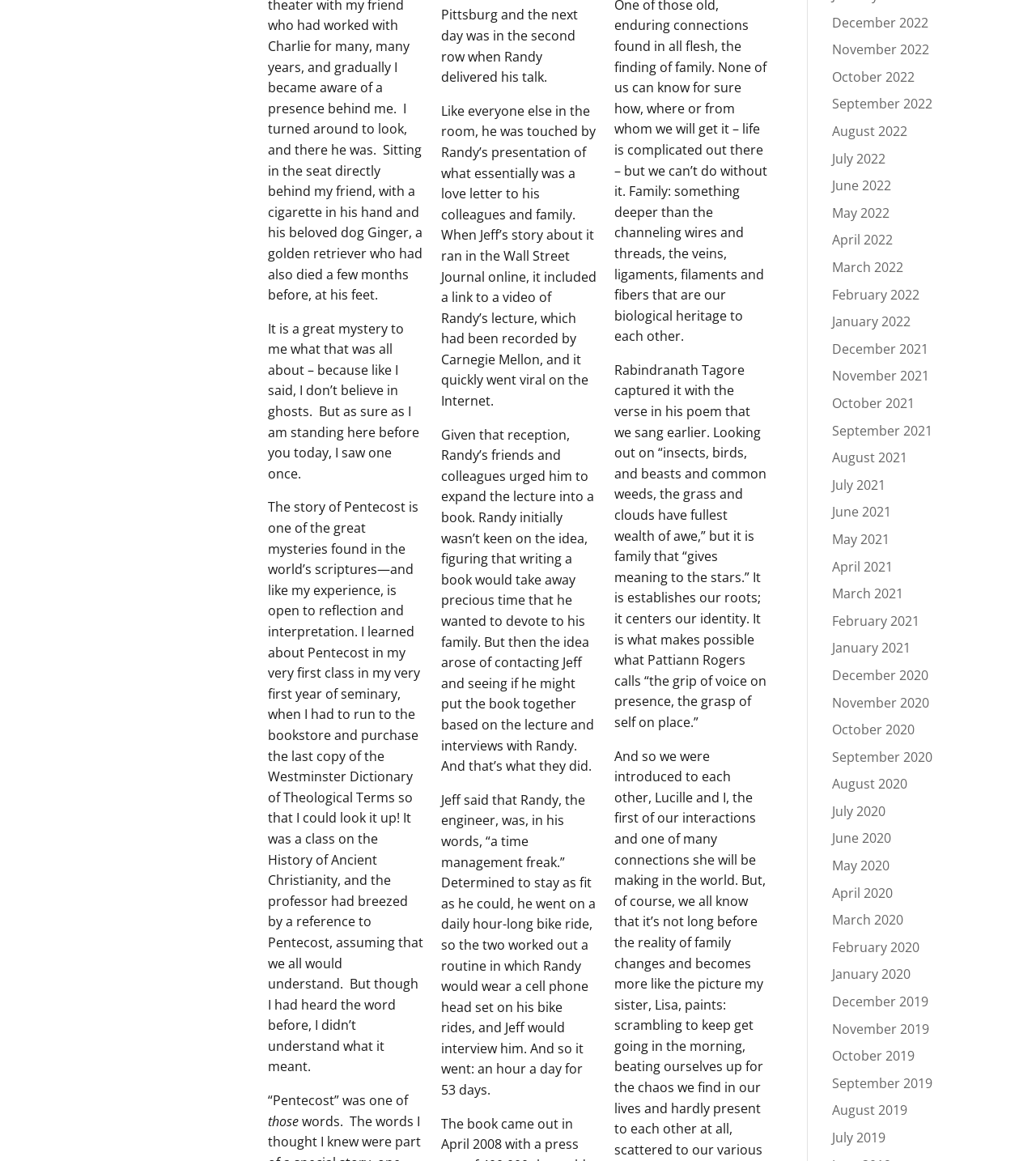Identify the bounding box coordinates for the region to click in order to carry out this instruction: "Click on the 'Quick Links' link". Provide the coordinates using four float numbers between 0 and 1, formatted as [left, top, right, bottom].

None